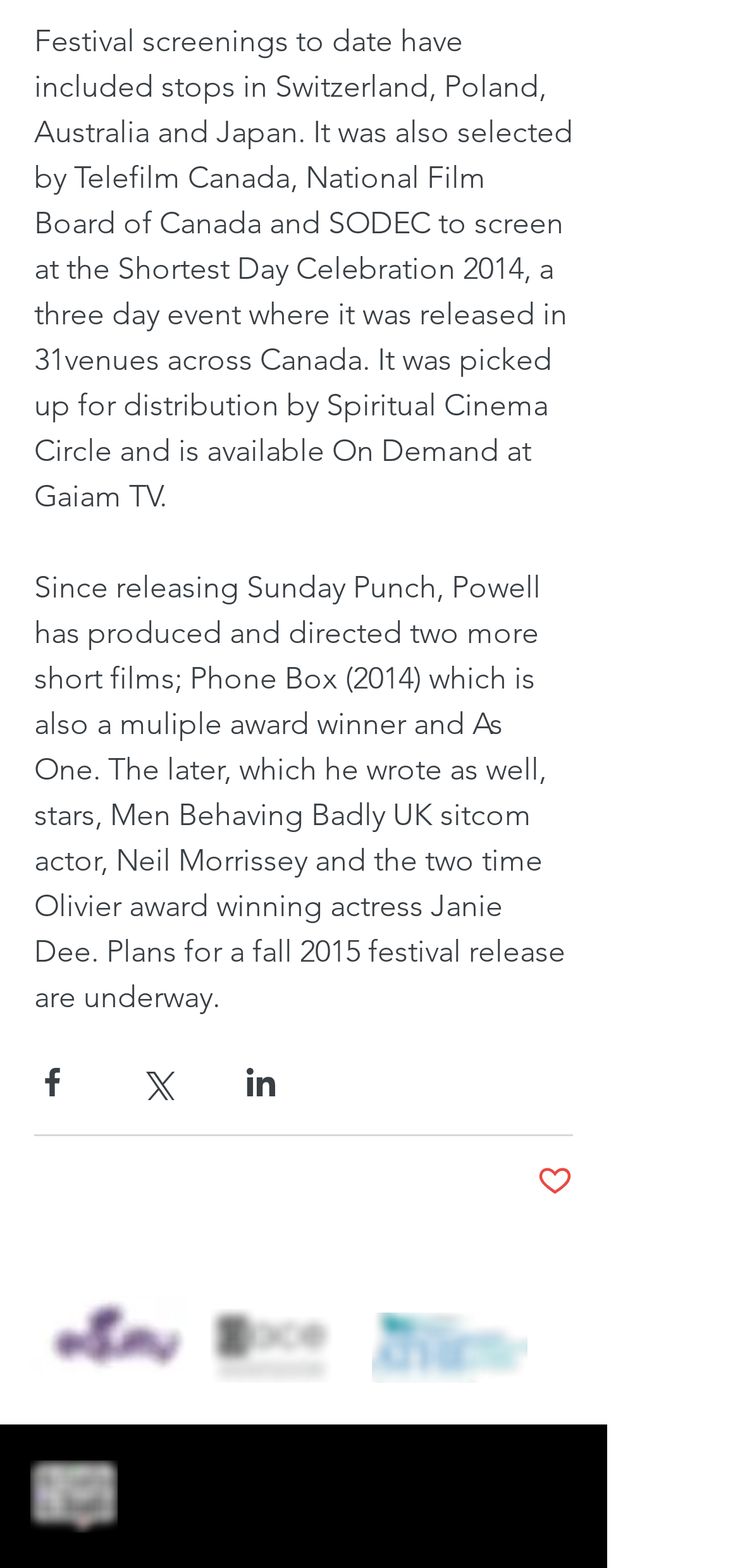Highlight the bounding box of the UI element that corresponds to this description: "aria-label="Facebook"".

[0.495, 0.934, 0.585, 0.977]